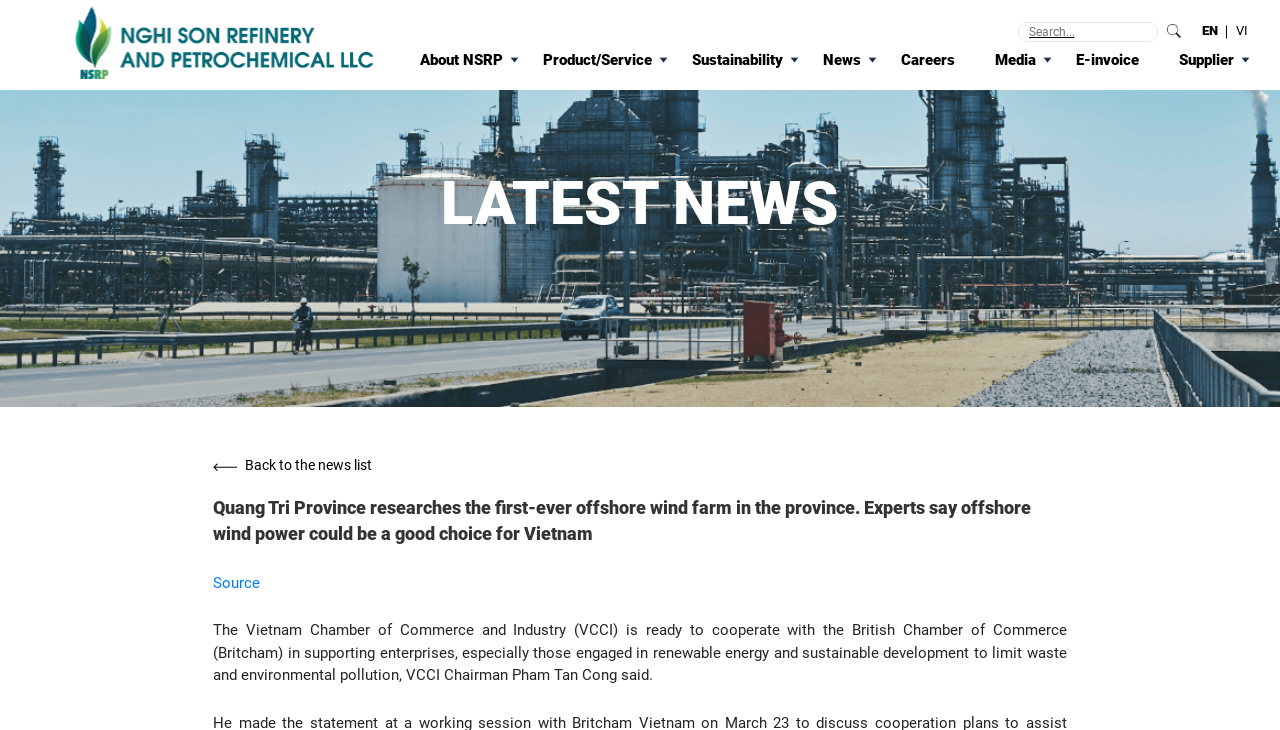How many main navigation links are available?
Refer to the screenshot and respond with a concise word or phrase.

8